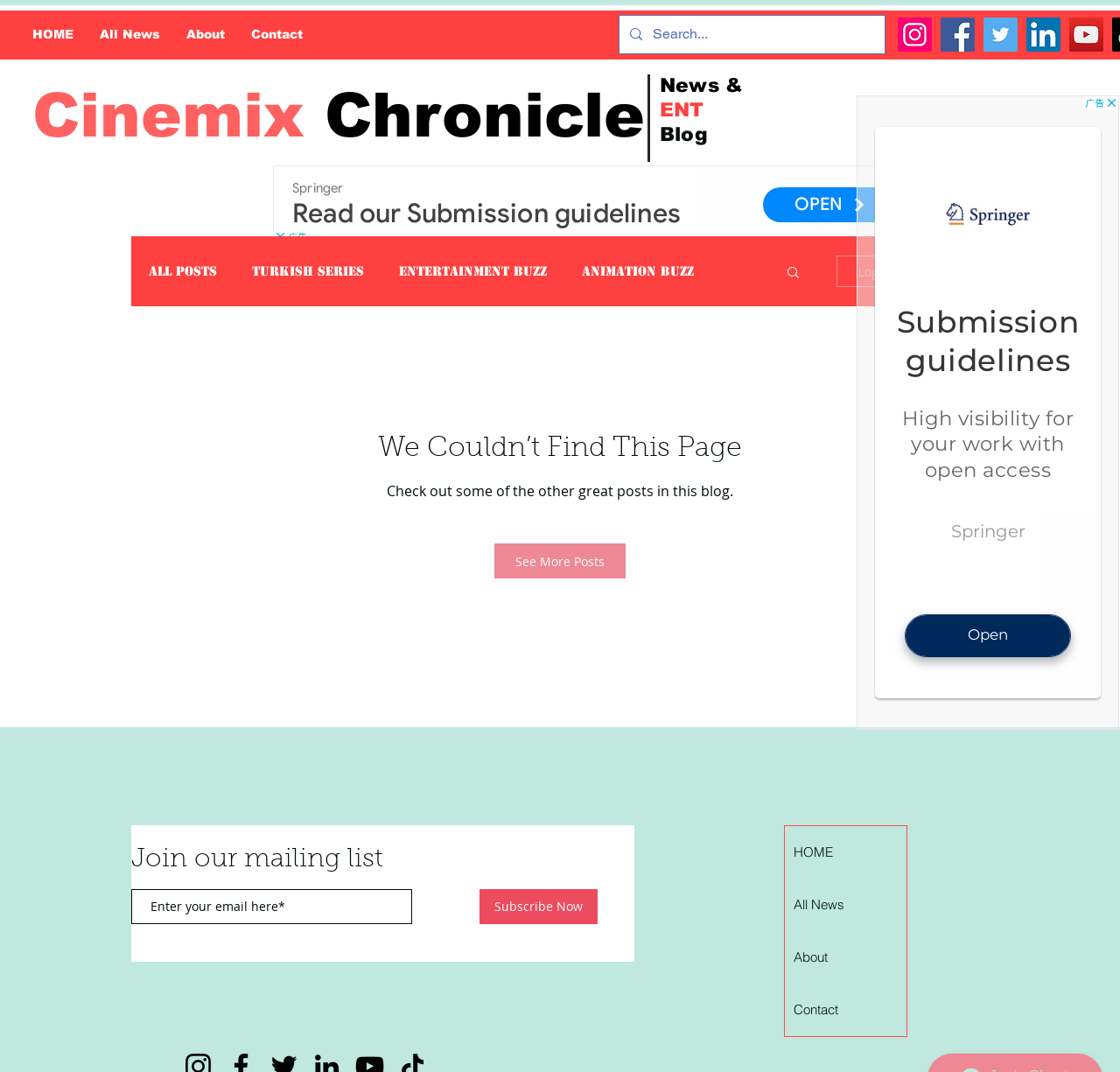Please identify the bounding box coordinates of the element's region that should be clicked to execute the following instruction: "Subscribe to the mailing list". The bounding box coordinates must be four float numbers between 0 and 1, i.e., [left, top, right, bottom].

[0.428, 0.829, 0.534, 0.862]